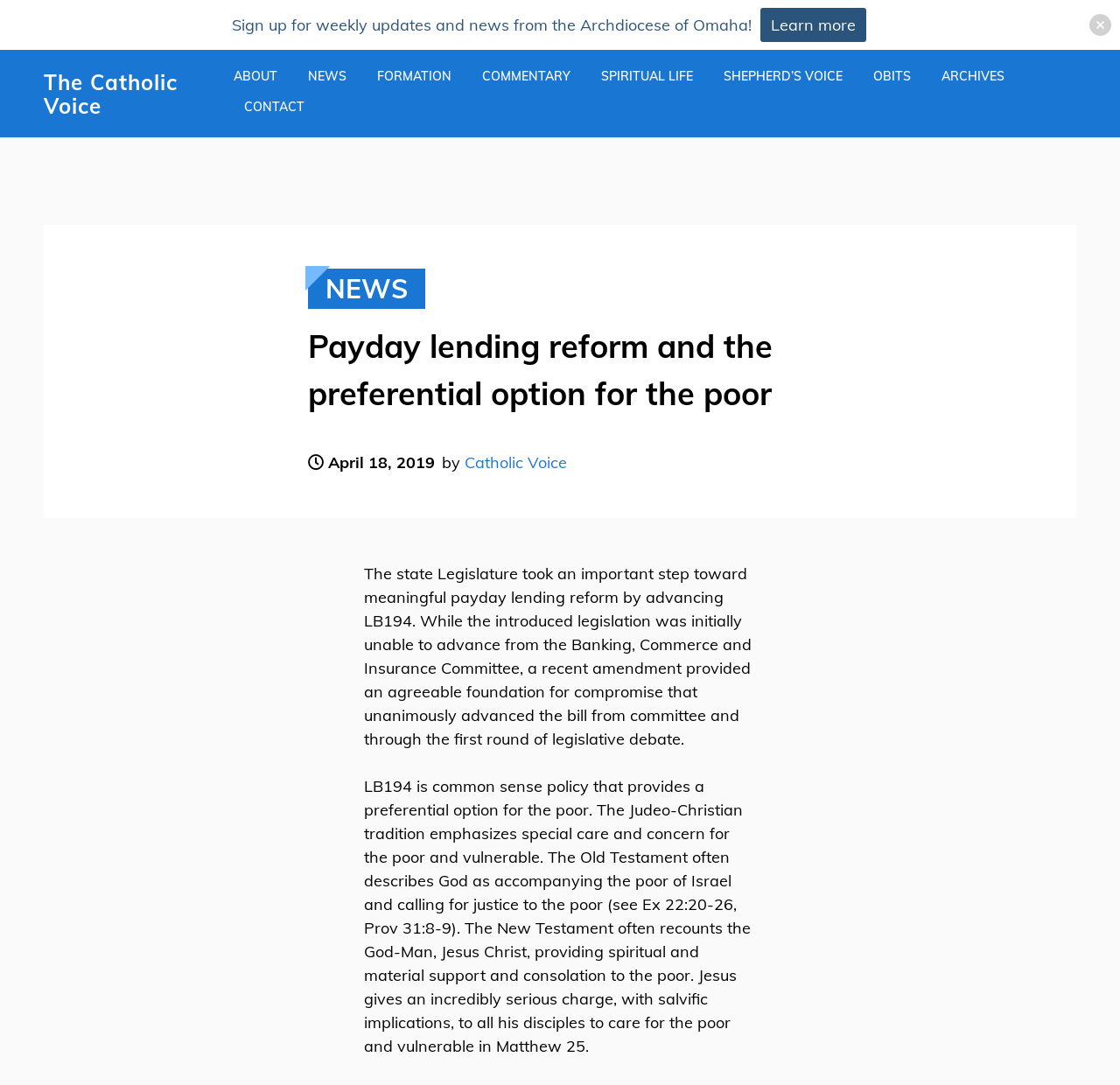Based on the element description Advertise with us, identify the bounding box coordinates for the UI element. The coordinates should be in the format (top-left x, top-left y, bottom-right x, bottom-right y) and within the 0 to 1 range.

None